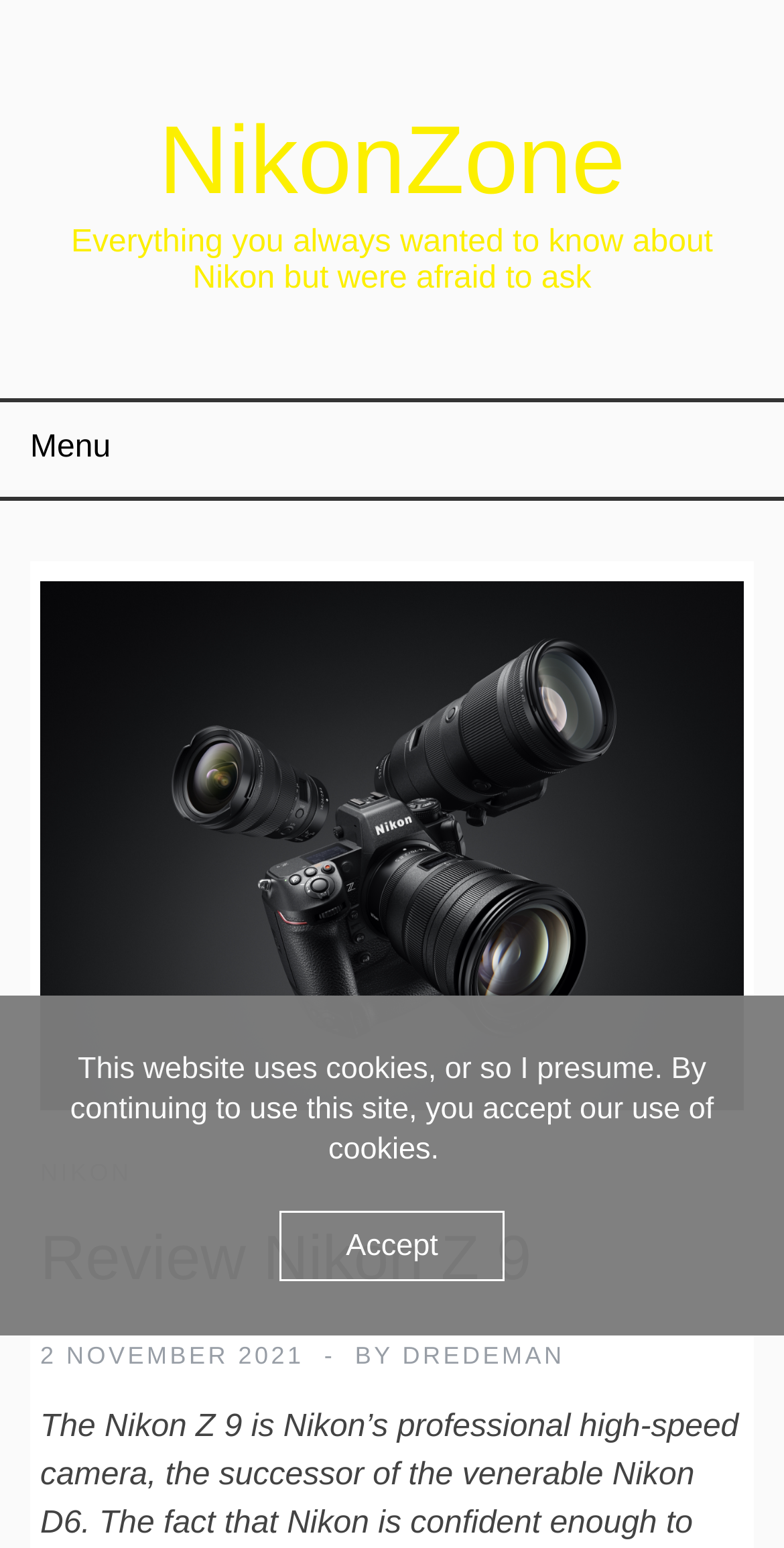Write a detailed summary of the webpage, including text, images, and layout.

The webpage is about Nikon, a well-known camera brand, and appears to be a blog or review website. At the top left of the page, there is a heading "NikonZone" with a link to the same name, which suggests that it might be the website's title or logo. Below the title, there is a static text that reads "Everything you always wanted to know about Nikon but were afraid to ask", which is likely the website's tagline or description.

To the right of the title, there is a button labeled "Menu" that contains several hidden links, including "Review Nikon Z 9", "NIKON", and a date "2 NOVEMBER 2021". The "Review Nikon Z 9" link is also a heading, indicating that it might be a prominent article or review on the website.

In the middle of the page, there is a static text that informs users about the website's use of cookies and provides an "Accept" button to acknowledge this.

Overall, the webpage appears to be a Nikon-focused website with a review or article about the Nikon Z 9 camera, along with a menu button that contains additional links and a cookie notification at the bottom.